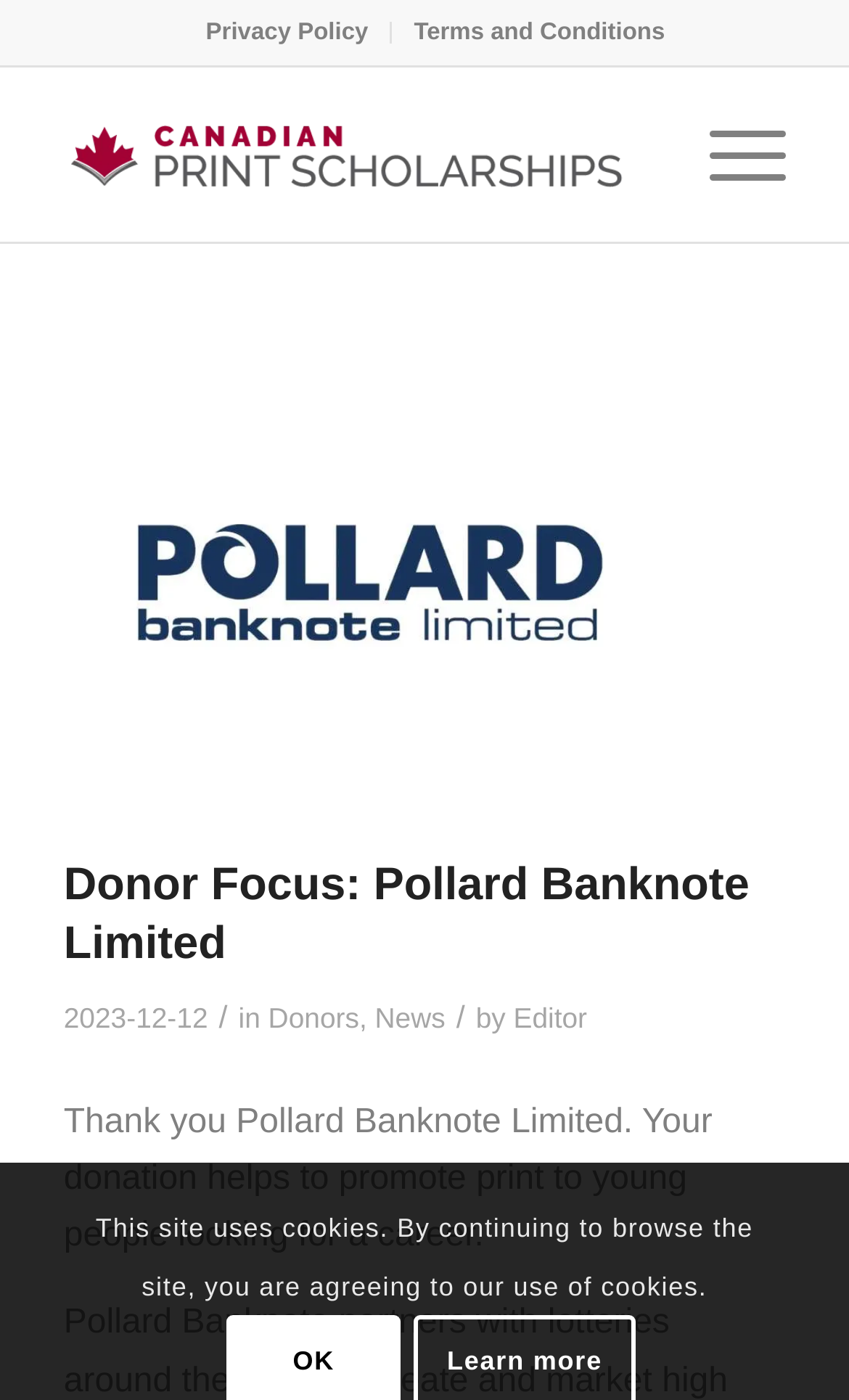What are the main sections of the webpage?
Identify the answer in the screenshot and reply with a single word or phrase.

Menu, Donor Focus, News